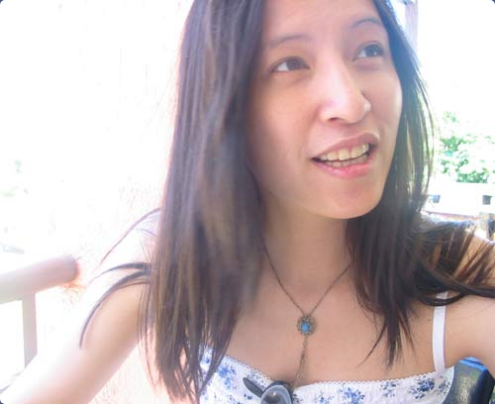Respond with a single word or phrase to the following question: What type of pattern is on the woman's dress?

floral